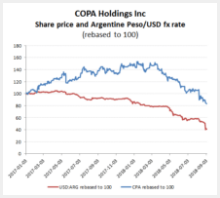What is the trend of Copa Holdings' share price?
Please analyze the image and answer the question with as much detail as possible.

The caption clearly states that the chart illustrates a downward trend in both the share price and the Argentine Peso value, highlighting the challenges faced by Copa Holdings amid economic pressures in Argentina, such as inflation and currency devaluation.